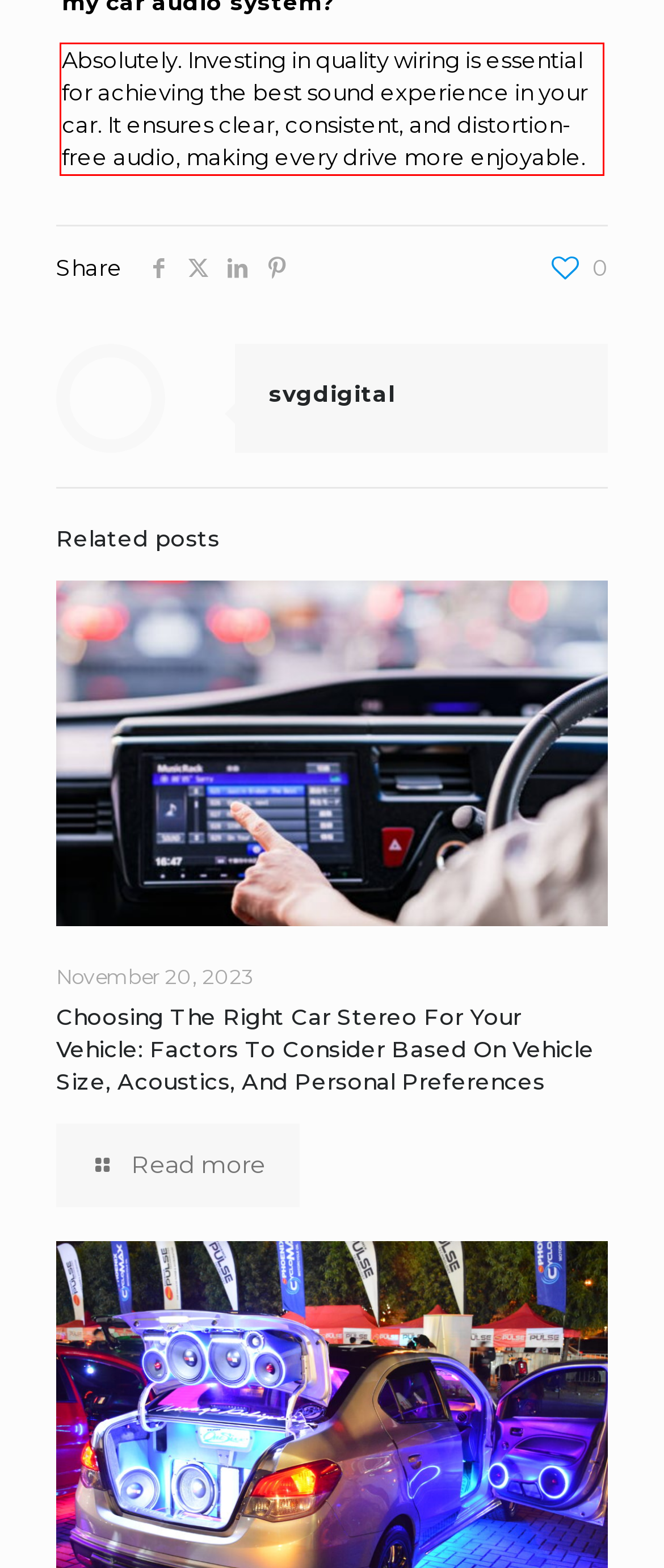Analyze the webpage screenshot and use OCR to recognize the text content in the red bounding box.

Absolutely. Investing in quality wiring is essential for achieving the best sound experience in your car. It ensures clear, consistent, and distortion-free audio, making every drive more enjoyable.